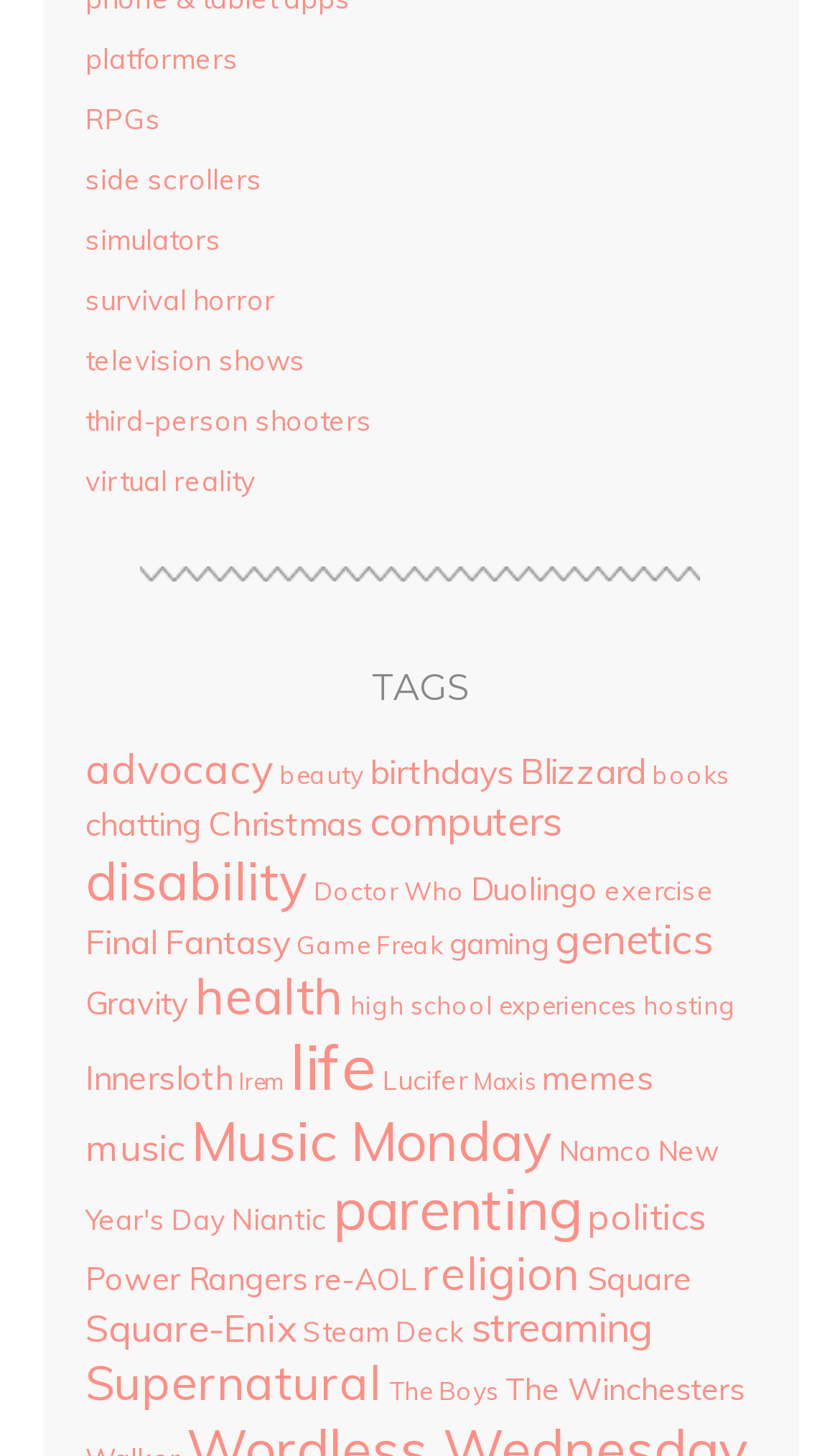Using the element description provided, determine the bounding box coordinates in the format (top-left x, top-left y, bottom-right x, bottom-right y). Ensure that all values are floating point numbers between 0 and 1. Element description: Basic of Nature Photography

None